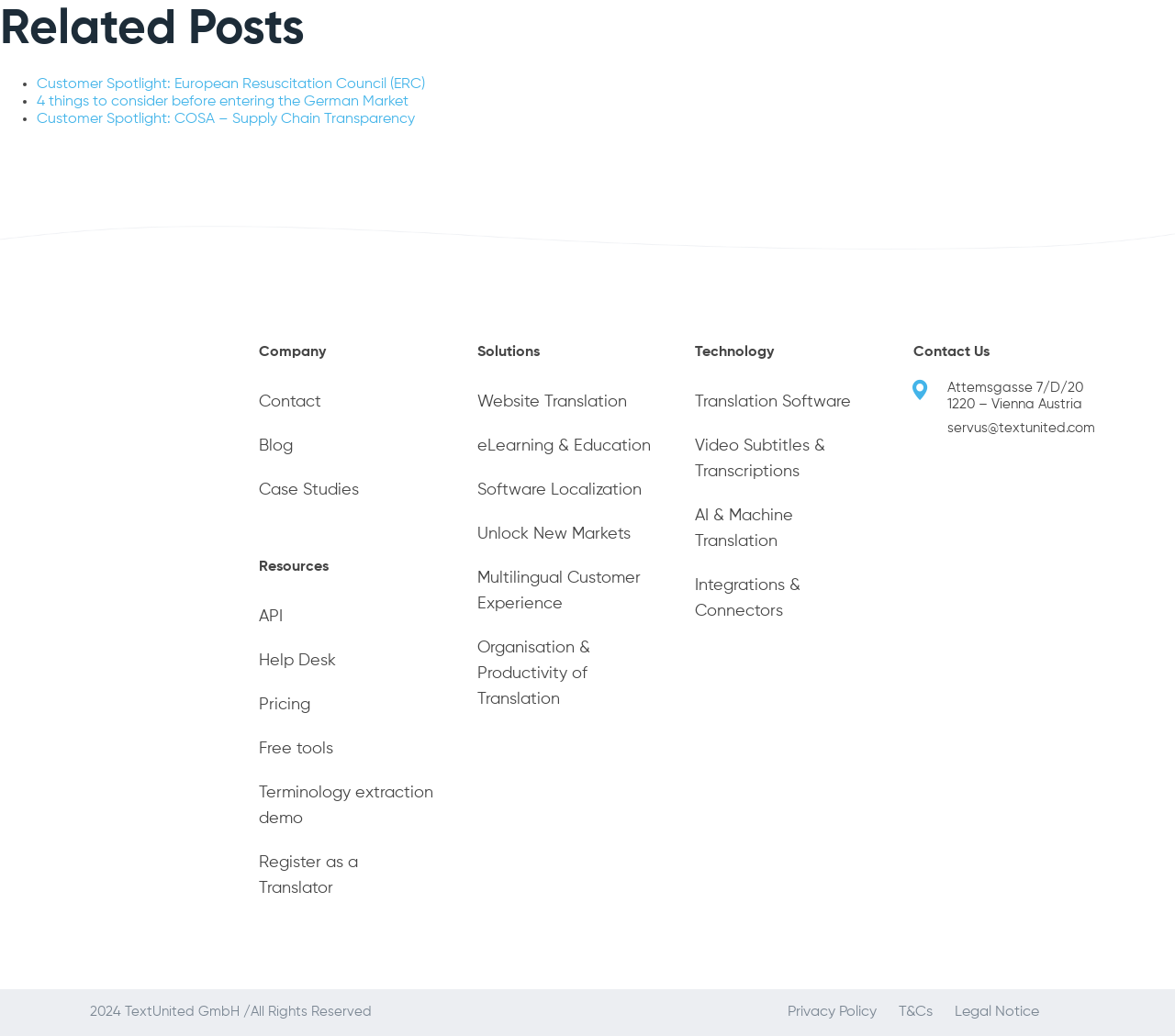Provide the bounding box coordinates for the specified HTML element described in this description: "walkaround mascots". The coordinates should be four float numbers ranging from 0 to 1, in the format [left, top, right, bottom].

None